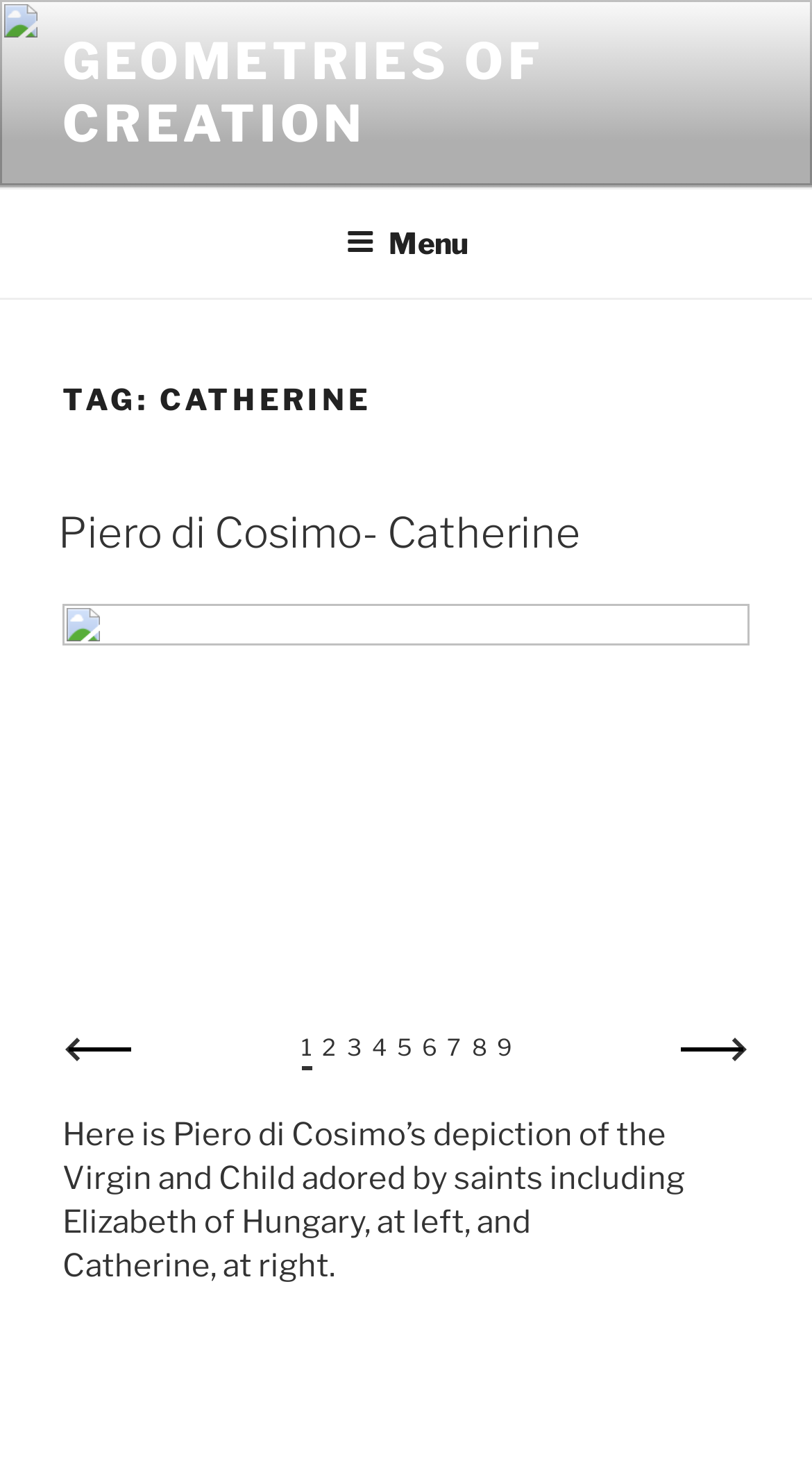Find the bounding box coordinates of the clickable area that will achieve the following instruction: "View Piero di Cosimo- Catherine".

[0.072, 0.343, 0.715, 0.377]